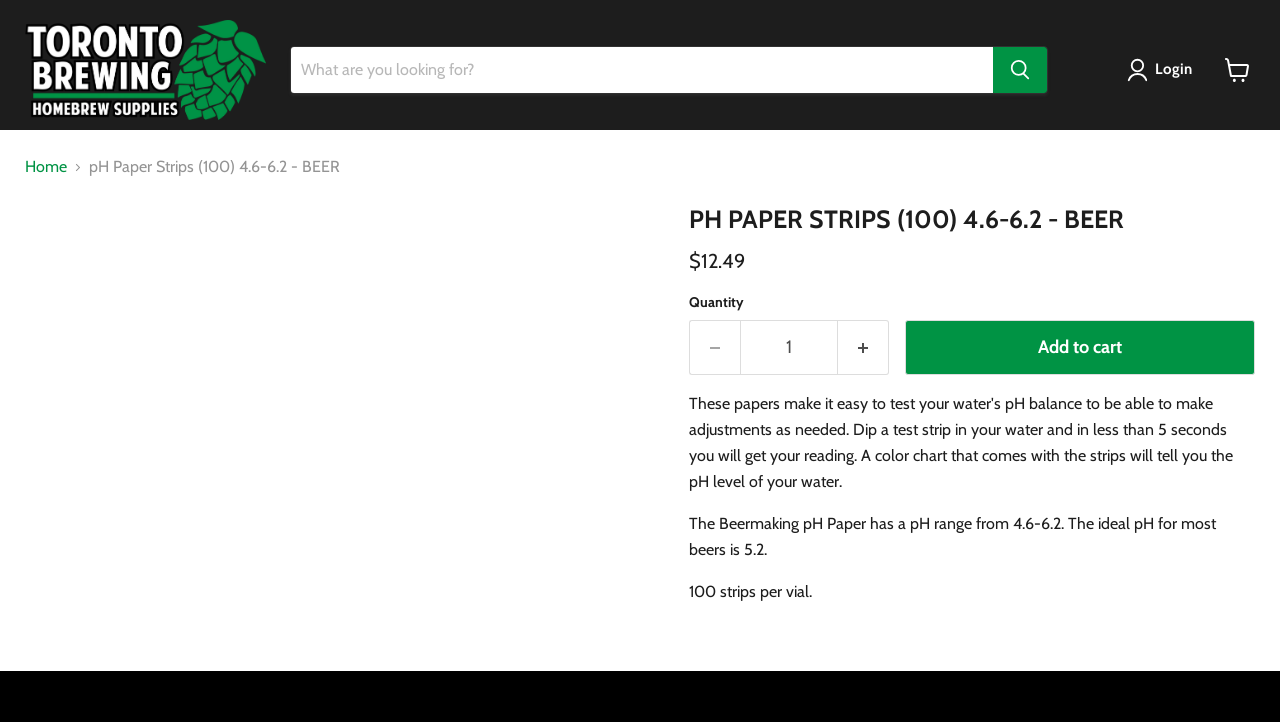Please find the top heading of the webpage and generate its text.

PH PAPER STRIPS (100) 4.6-6.2 - BEER